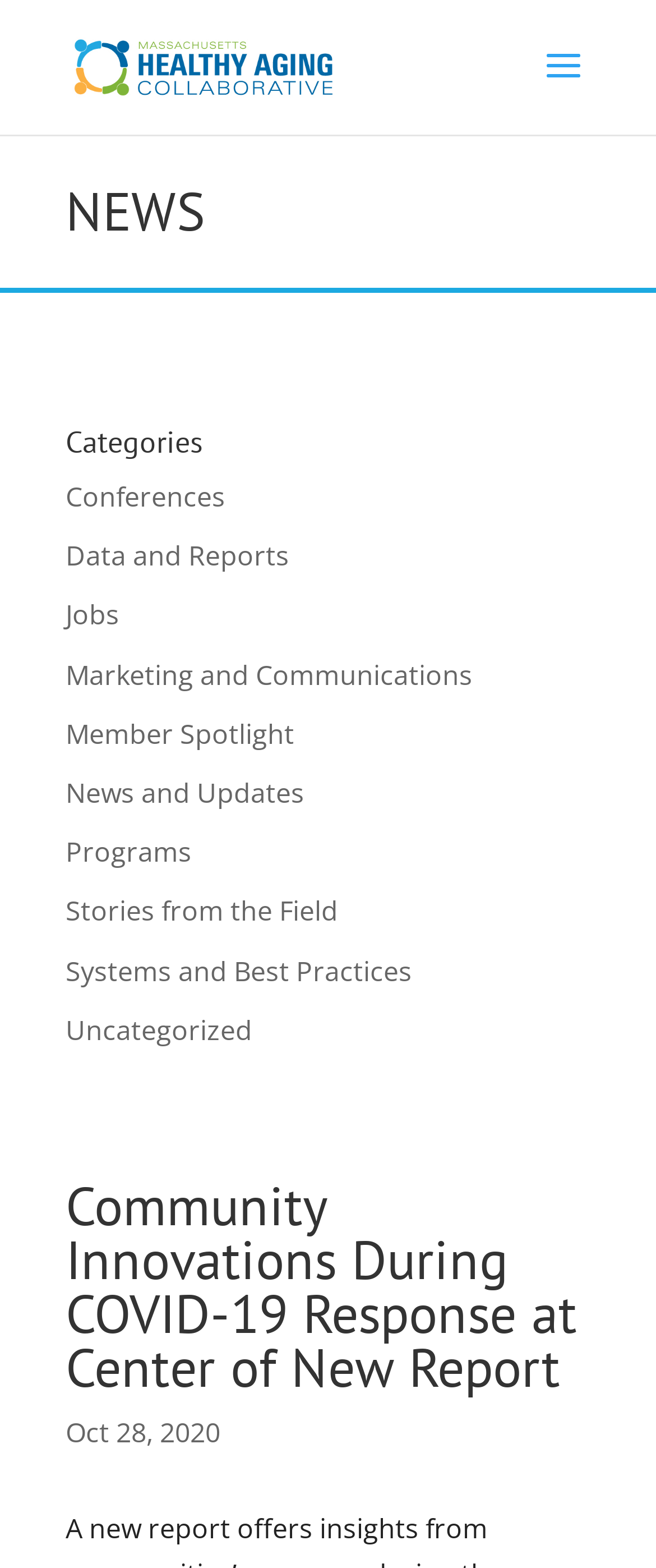Determine the bounding box for the described UI element: "Jobs".

[0.1, 0.38, 0.182, 0.404]